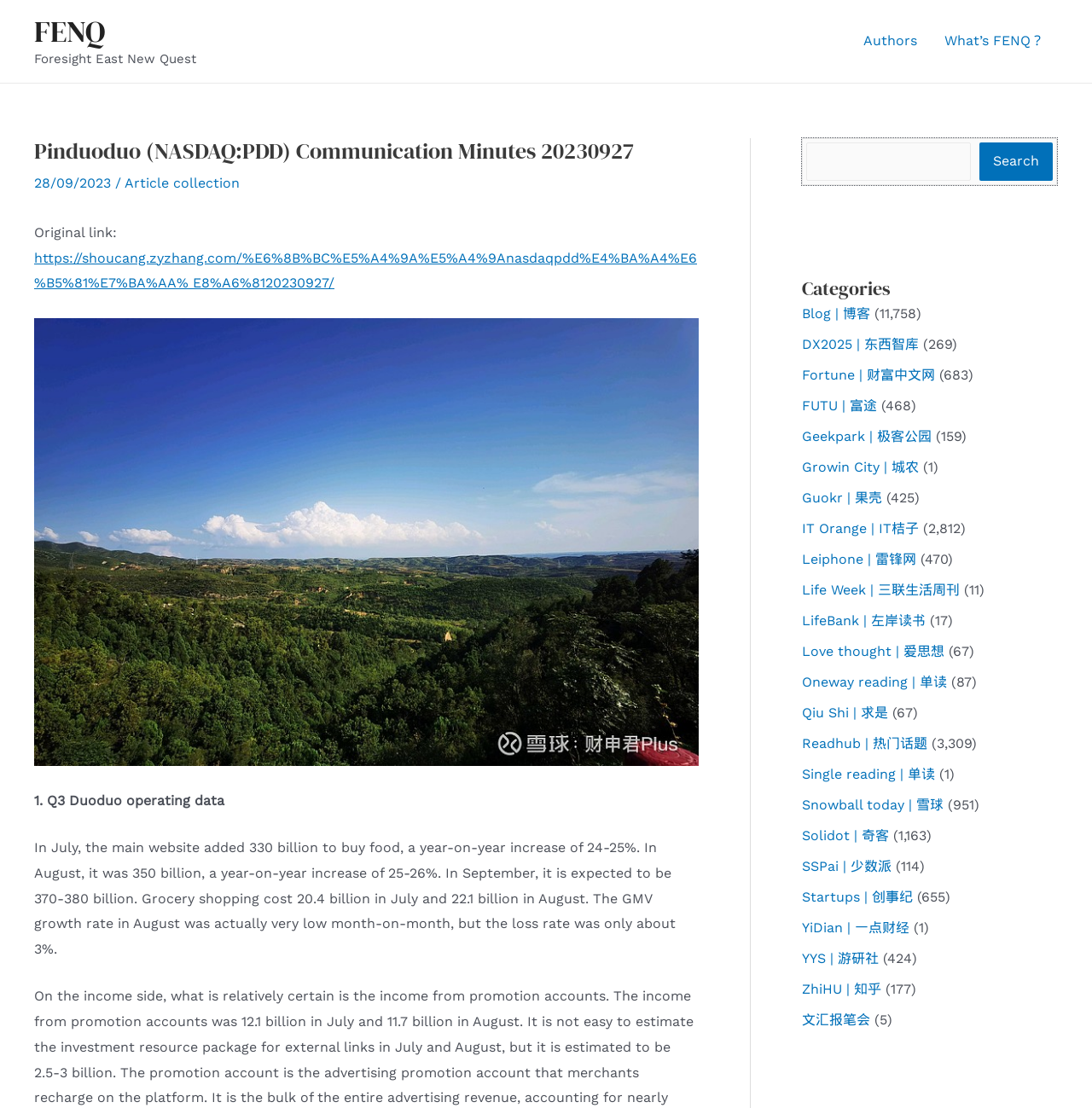Determine the bounding box coordinates for the clickable element required to fulfill the instruction: "Visit the 'RESIDENTIAL' page". Provide the coordinates as four float numbers between 0 and 1, i.e., [left, top, right, bottom].

None